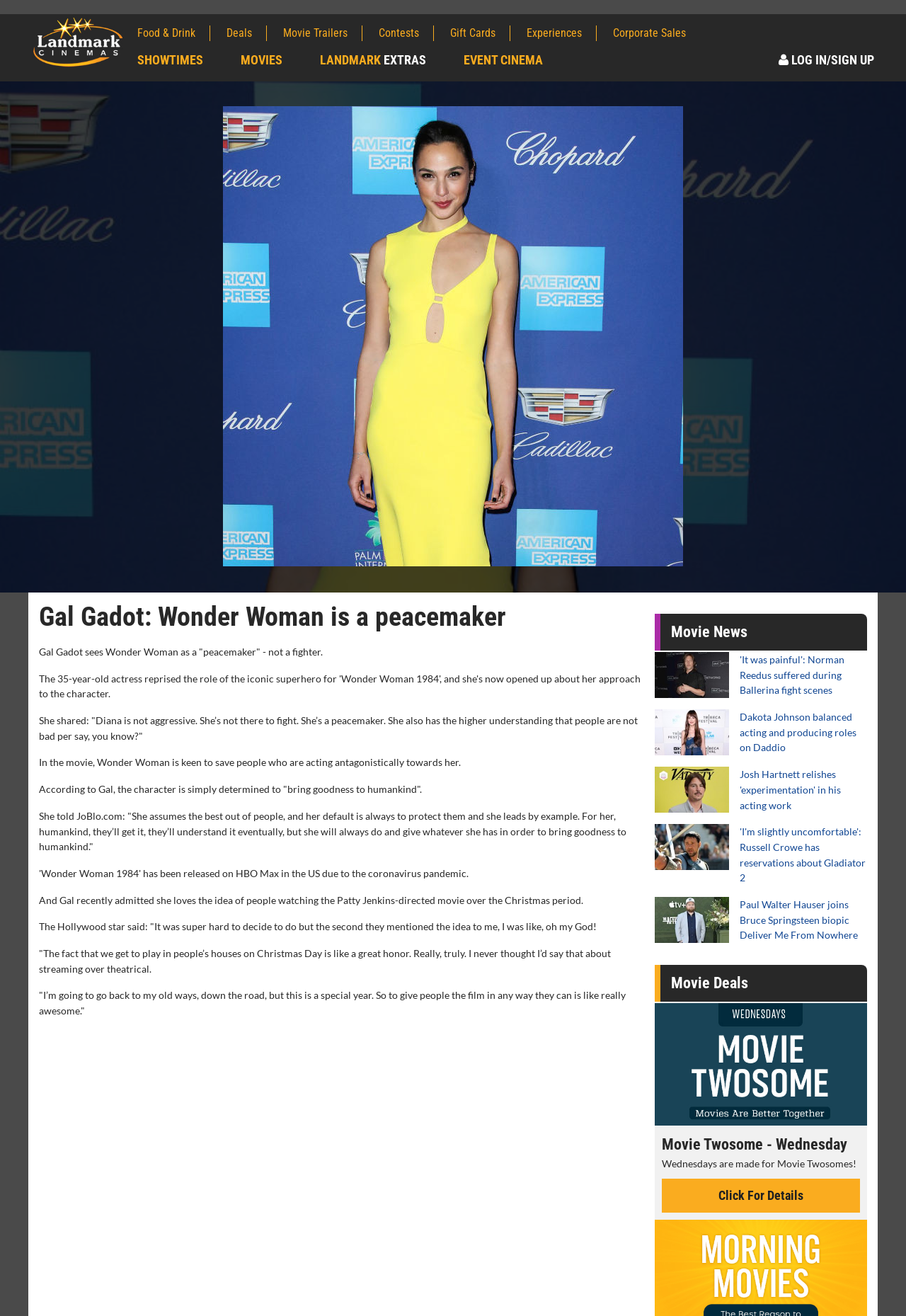What is the name of the movie Gal Gadot is talking about?
Please answer the question with as much detail as possible using the screenshot.

The article does not explicitly mention the name of the movie, but based on the context and the image caption 'Gal Gadot: Wonder Woman is a peacemaker', it can be inferred that the movie being referred to is Wonder Woman.